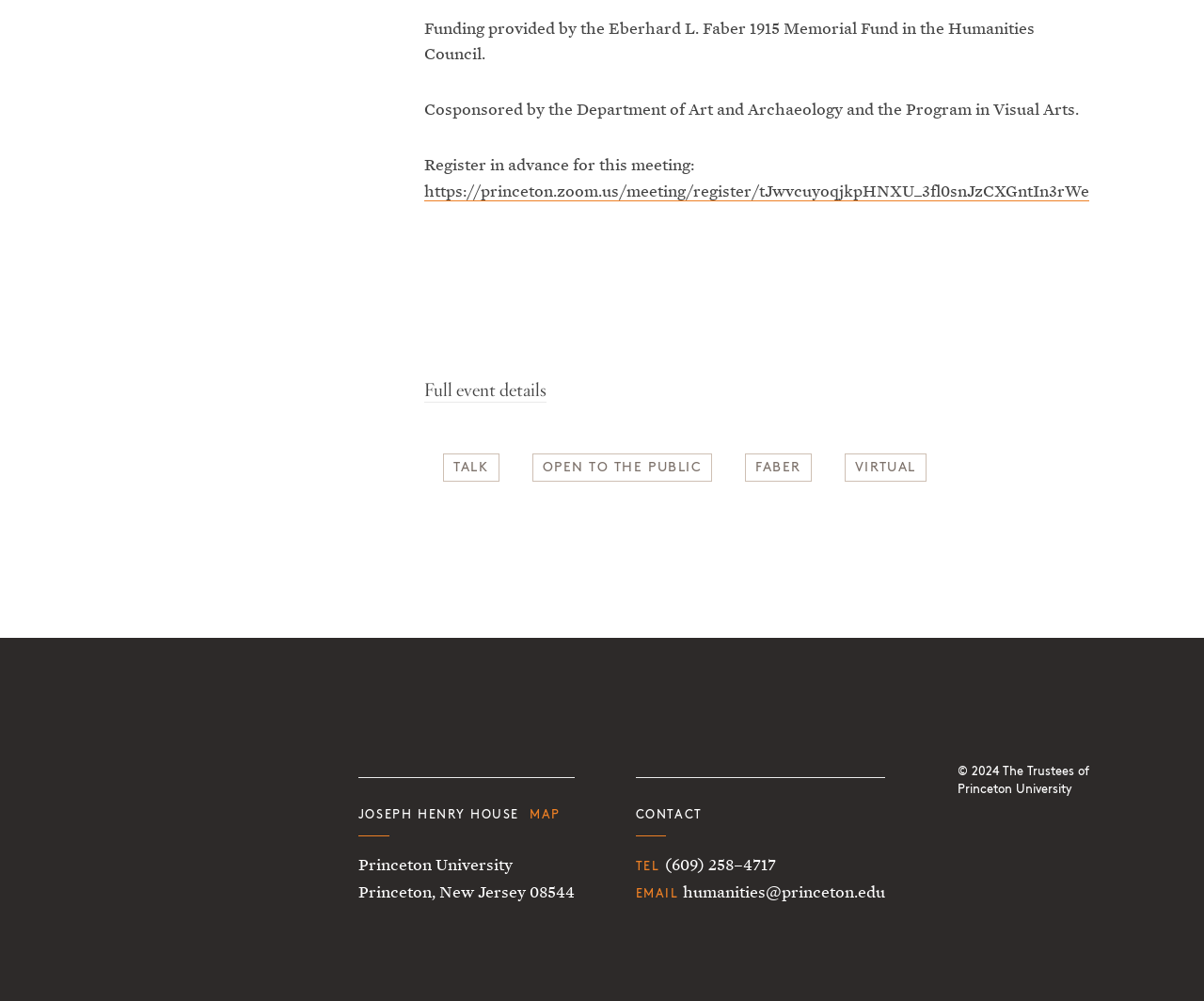Reply to the question with a brief word or phrase: What is the email address to contact?

humanities@princeton.edu